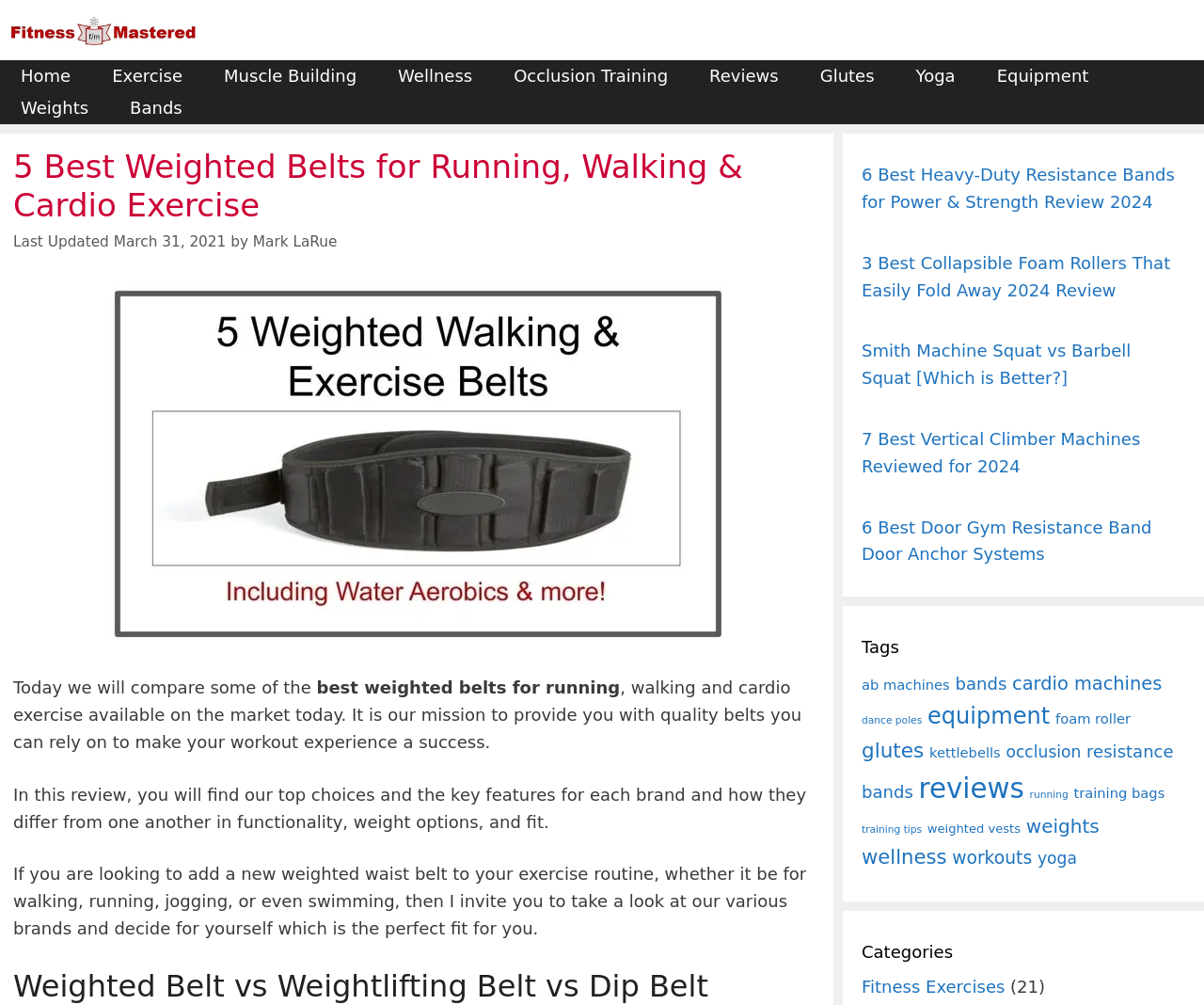Find and generate the main title of the webpage.

5 Best Weighted Belts for Running, Walking & Cardio Exercise